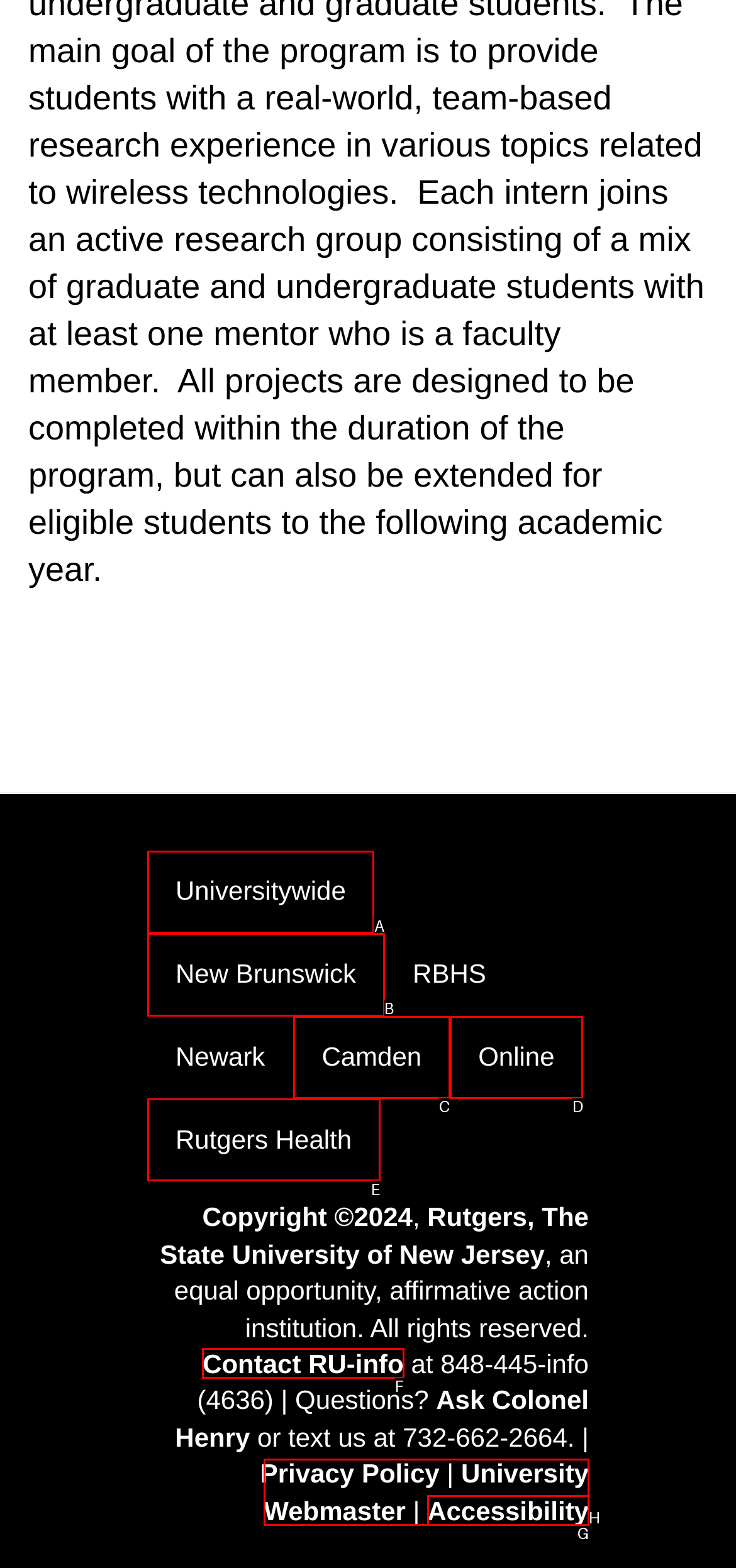Determine which element should be clicked for this task: Contact RU-info
Answer with the letter of the selected option.

F